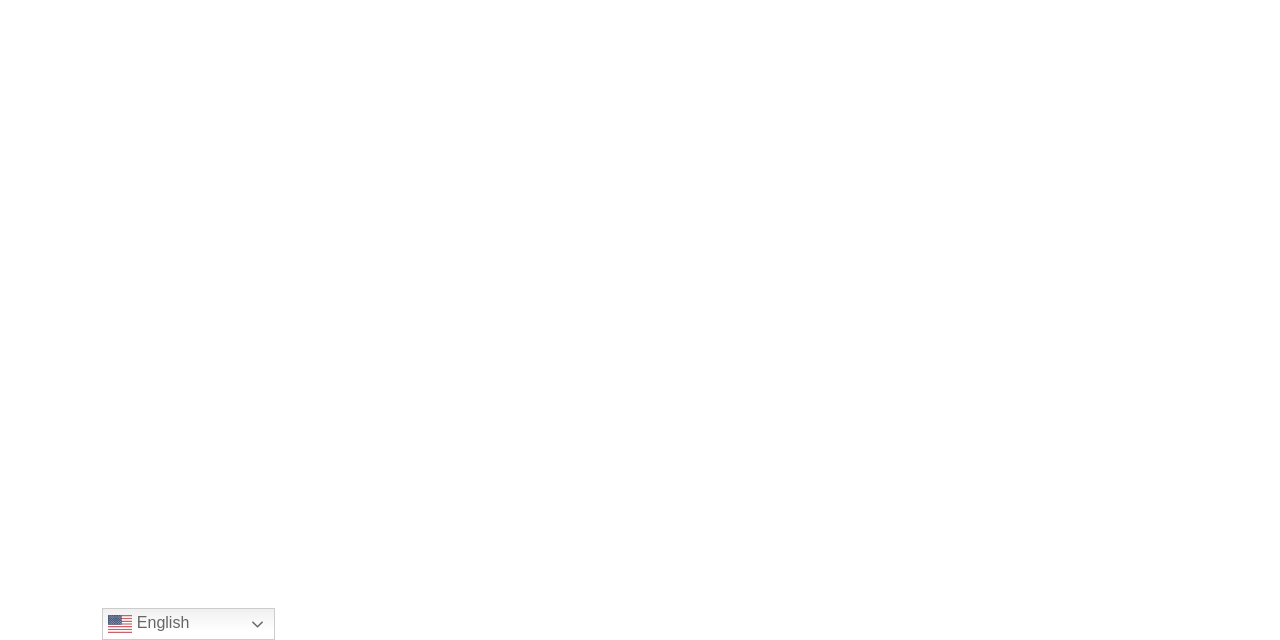Bounding box coordinates should be in the format (top-left x, top-left y, bottom-right x, bottom-right y) and all values should be floating point numbers between 0 and 1. Determine the bounding box coordinate for the UI element described as: English

[0.08, 0.95, 0.215, 1.0]